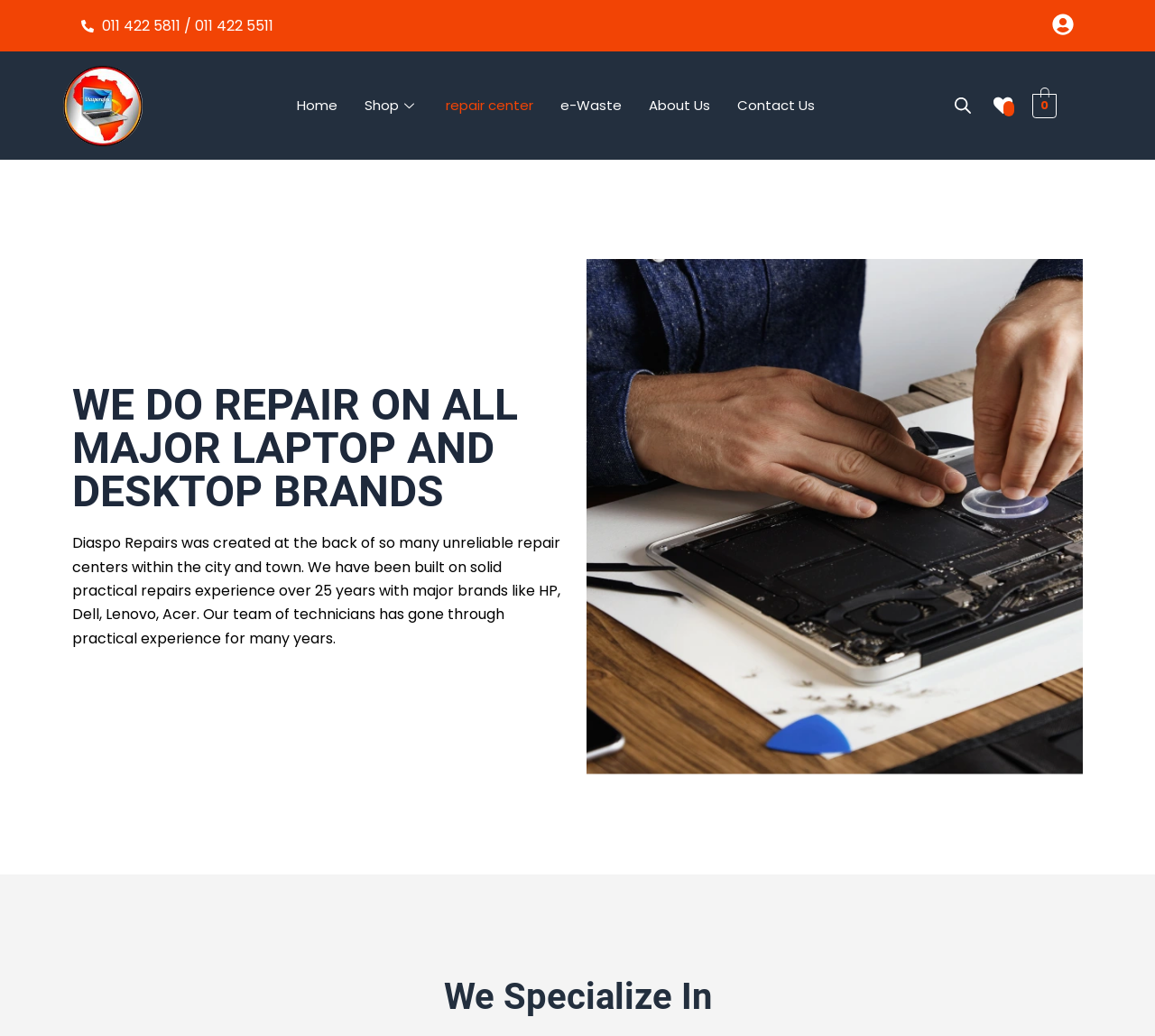Give a concise answer of one word or phrase to the question: 
What is the brand mentioned in the text?

HP, Dell, Lenovo, Acer